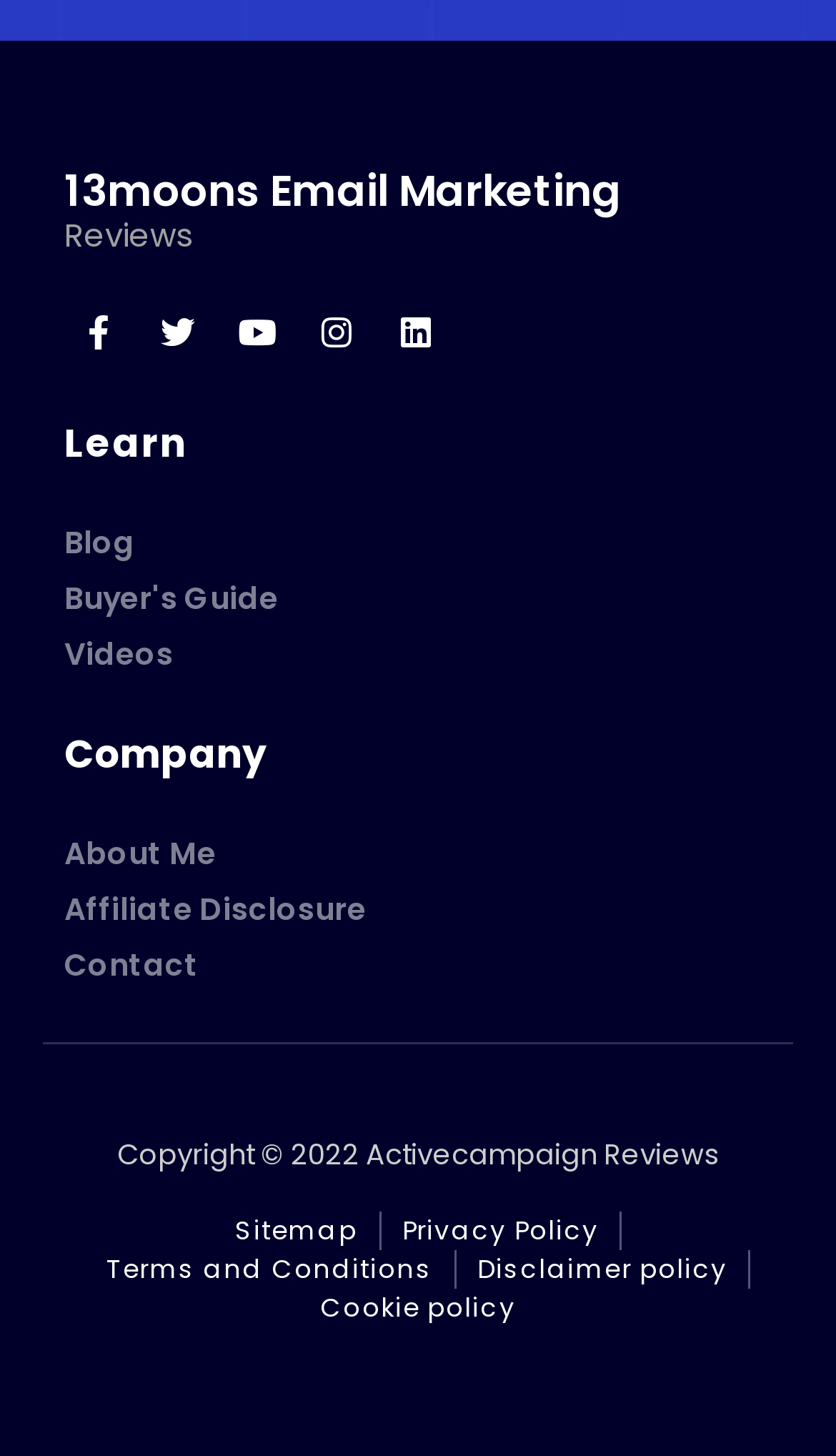Locate the bounding box coordinates of the UI element described by: "value="Sign Up"". The bounding box coordinates should consist of four float numbers between 0 and 1, i.e., [left, top, right, bottom].

None